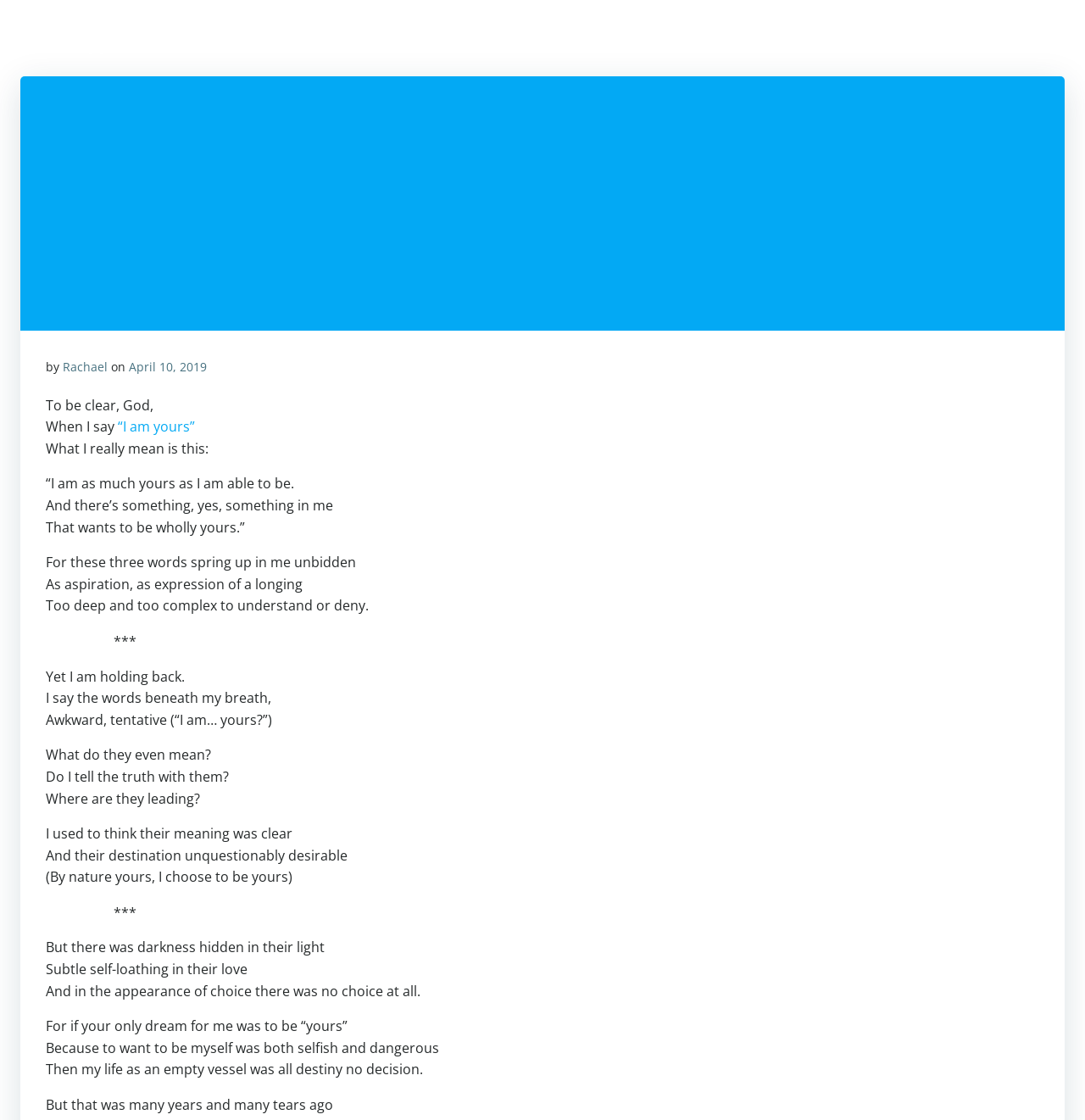Give a short answer to this question using one word or a phrase:
What platform was used to create the website?

WordPress